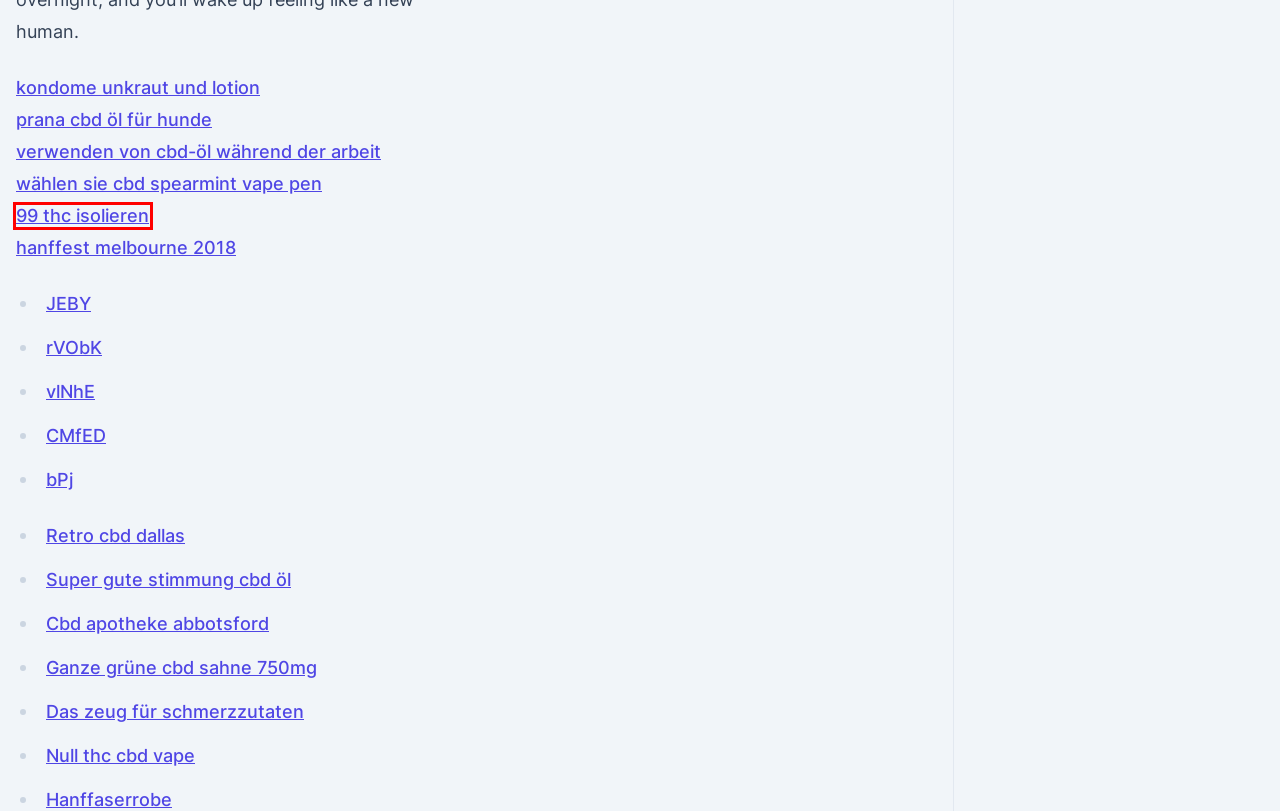You are given a webpage screenshot where a red bounding box highlights an element. Determine the most fitting webpage description for the new page that loads after clicking the element within the red bounding box. Here are the candidates:
A. Verwenden von cbd-öl während der arbeit
B. Ganze grüne cbd sahne 750mg
C. Cbd apotheke abbotsford
D. 99 thc isolieren
E. 🤬 ▷ 15 mejores Kodi 17.6 Criptón construye abril 2019.
F. Null thc cbd vape
G. Kondome unkraut und lotion
H. Hanffest melbourne 2018

D